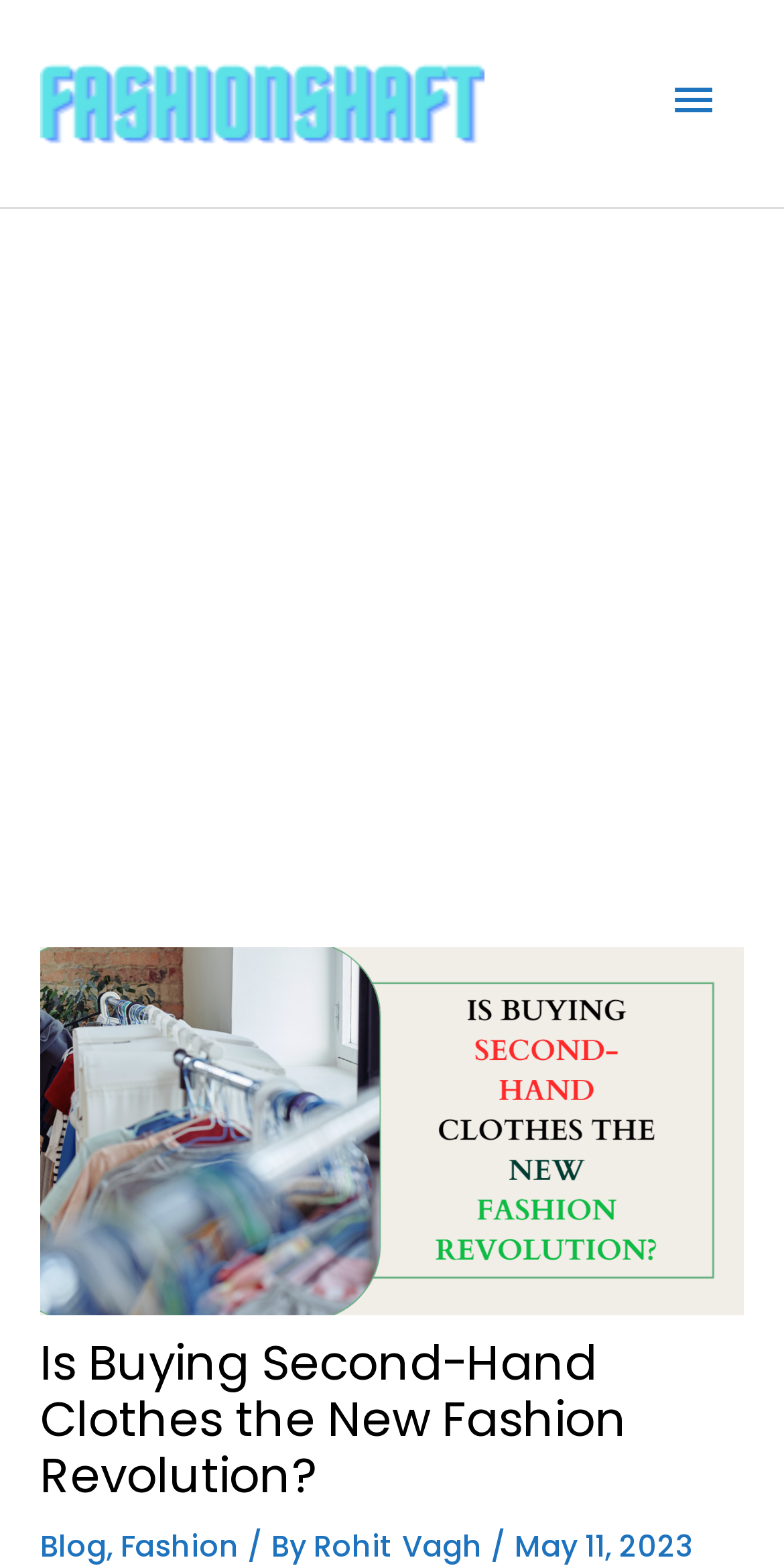Answer the following in one word or a short phrase: 
What is the main topic of the blog post?

Second-hand clothes